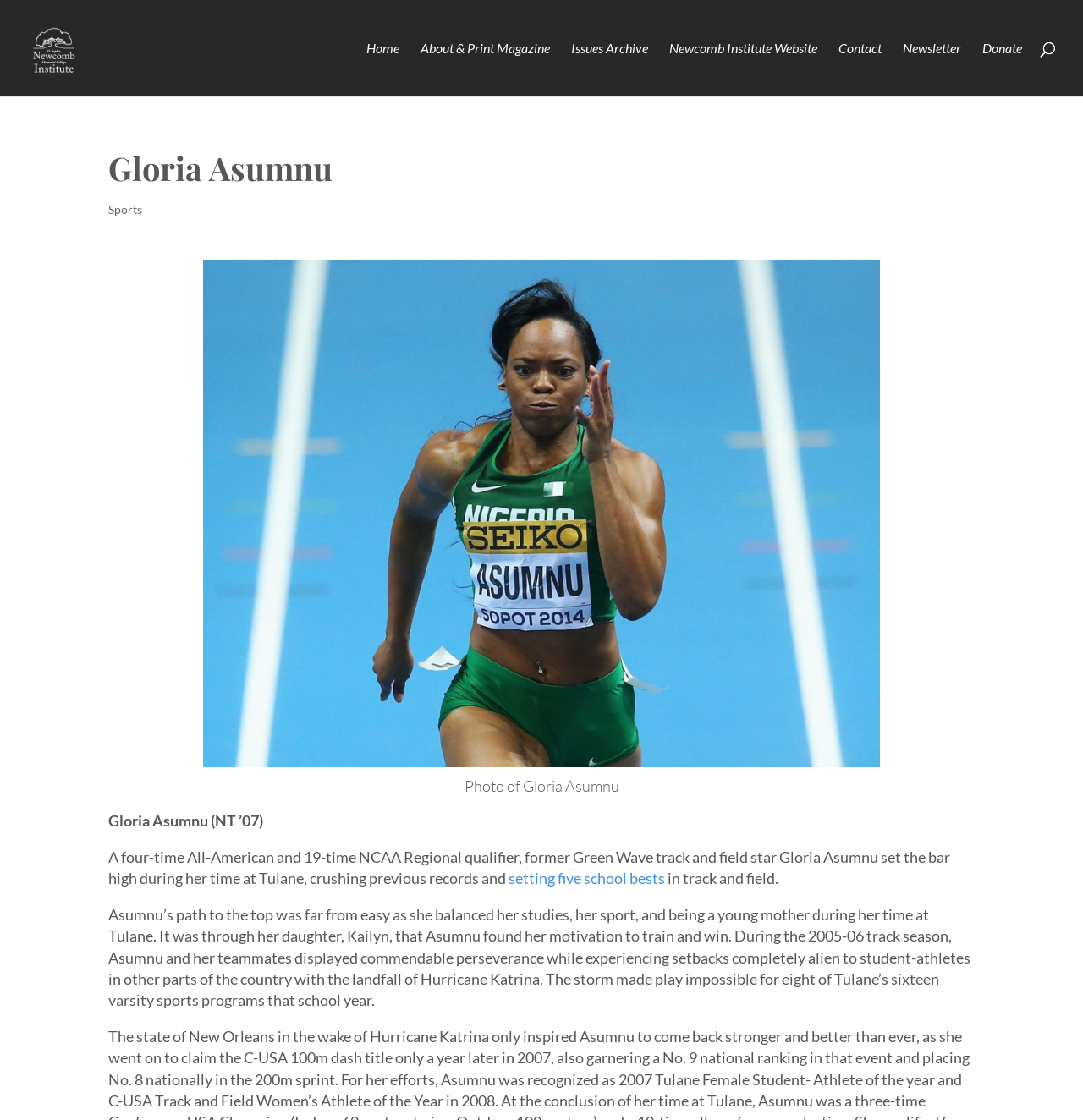Respond to the question below with a concise word or phrase:
What is the name of the institute mentioned on the webpage?

Newcomb Institute